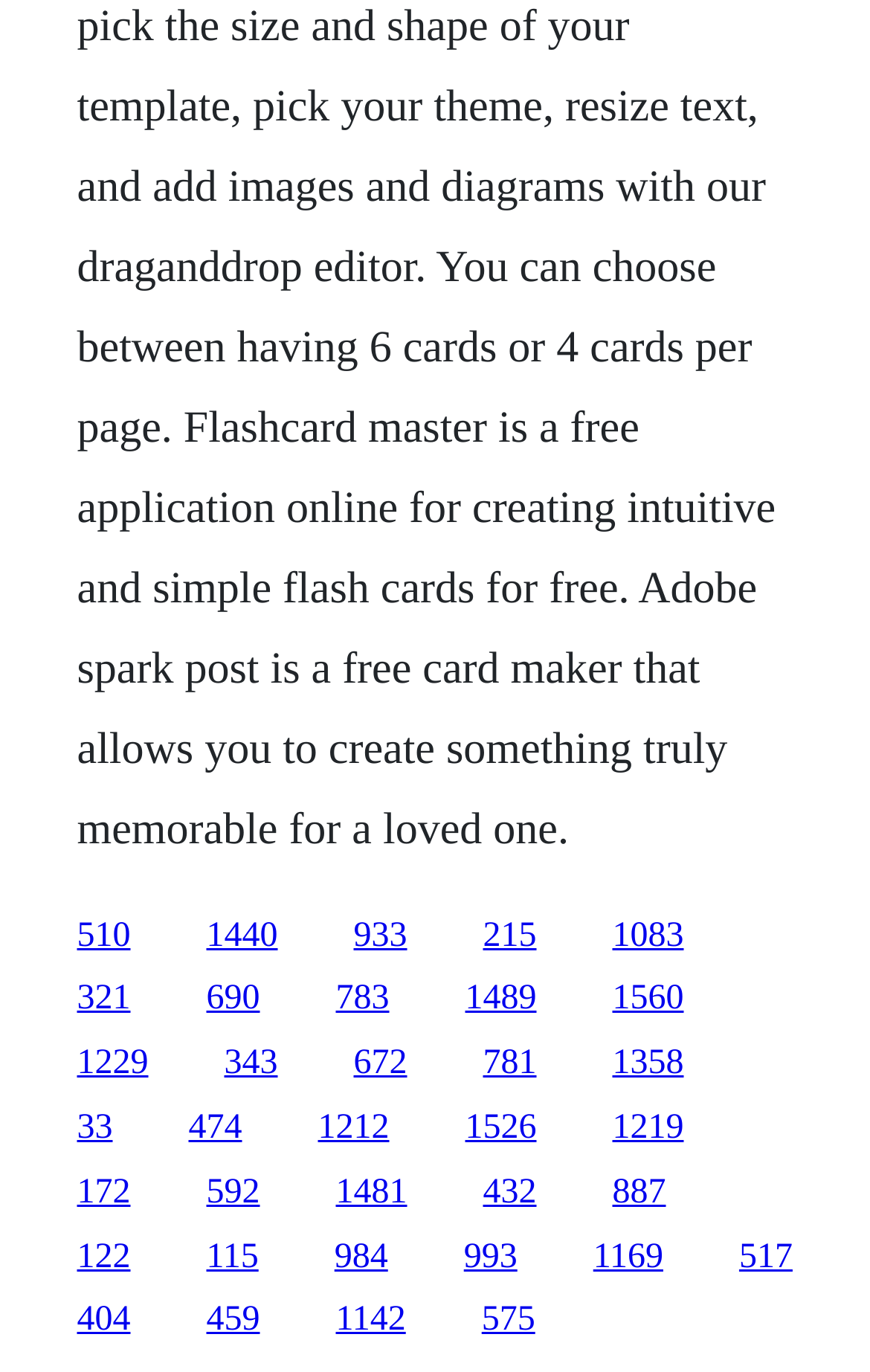How many links have a width greater than 0.1?
Based on the screenshot, give a detailed explanation to answer the question.

I calculated the width of each link by subtracting x1 from x2 and found that 20 links have a width greater than 0.1.